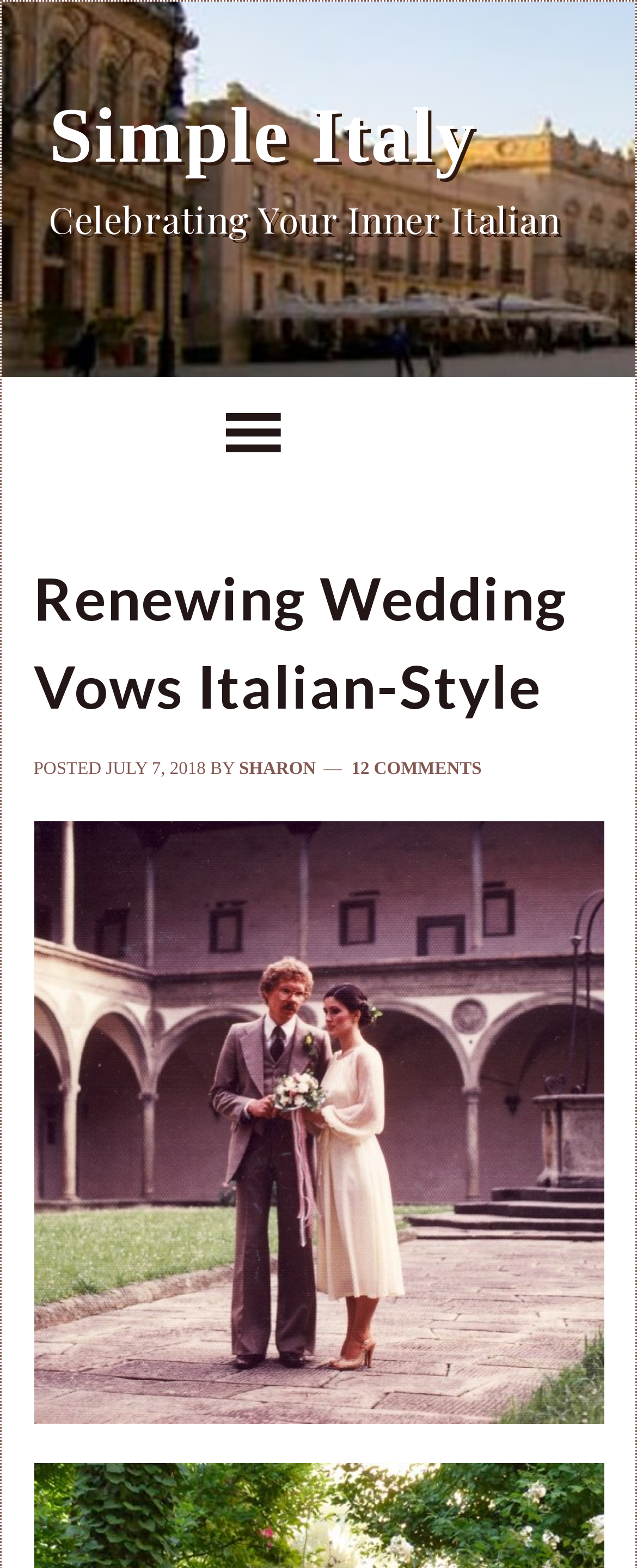From the element description Sharon, predict the bounding box coordinates of the UI element. The coordinates must be specified in the format (top-left x, top-left y, bottom-right x, bottom-right y) and should be within the 0 to 1 range.

[0.375, 0.484, 0.496, 0.496]